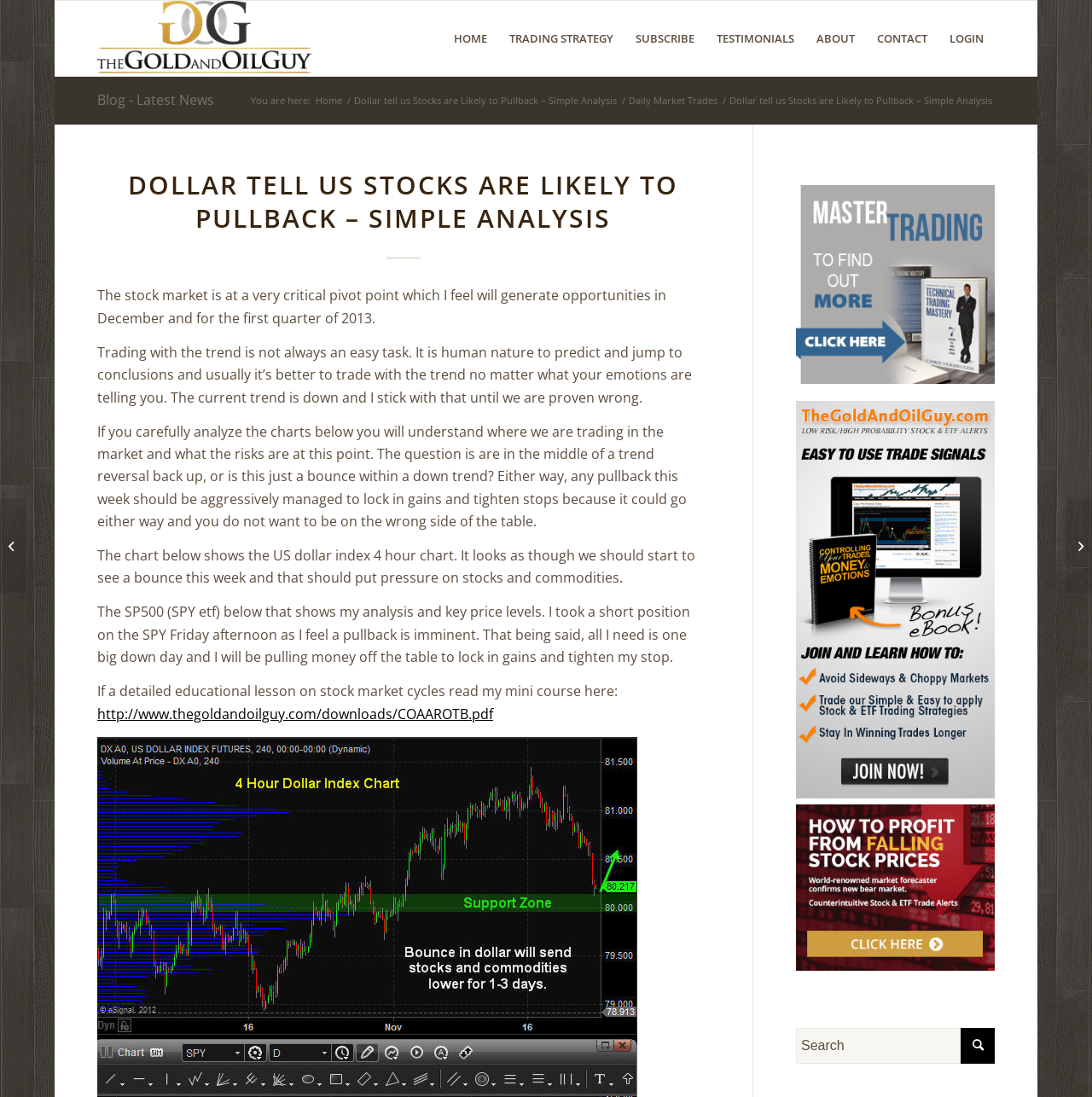Give a one-word or short phrase answer to the question: 
How many images are on the webpage?

4